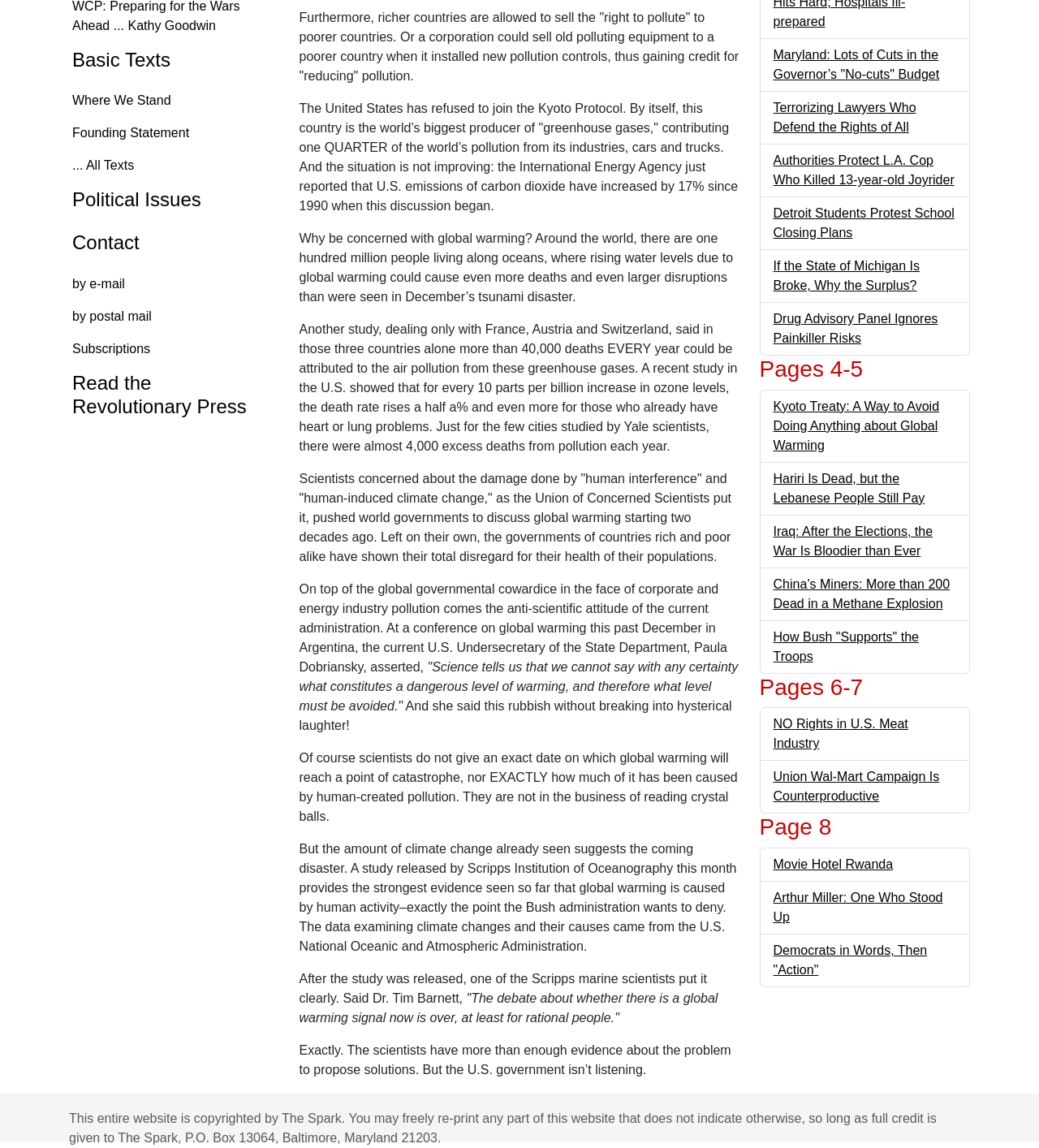Determine the bounding box coordinates for the HTML element described here: "Contact".

[0.057, 0.196, 0.269, 0.228]